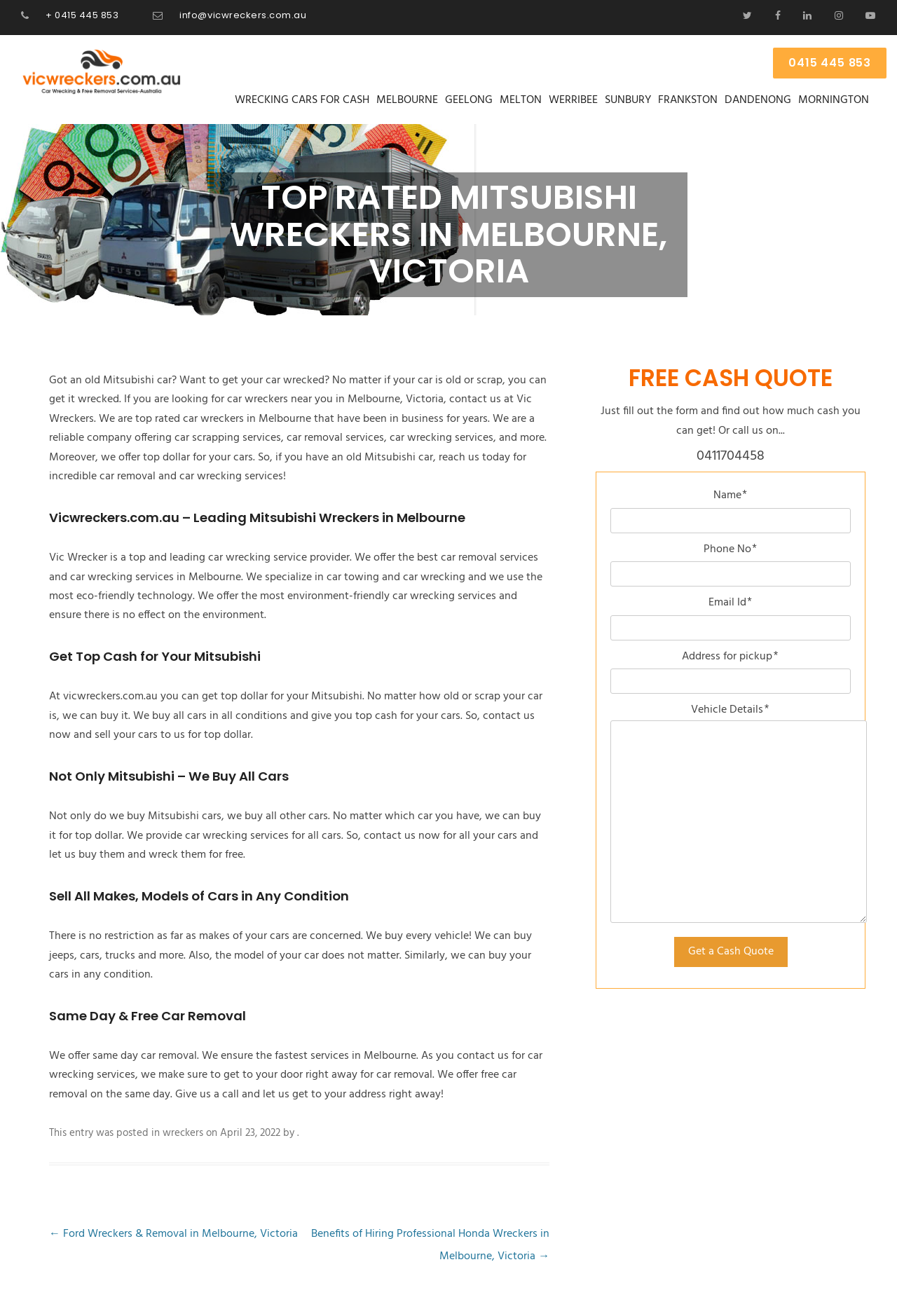Identify the bounding box for the described UI element: "Wrecking Cars for Cash".

[0.259, 0.073, 0.415, 0.079]